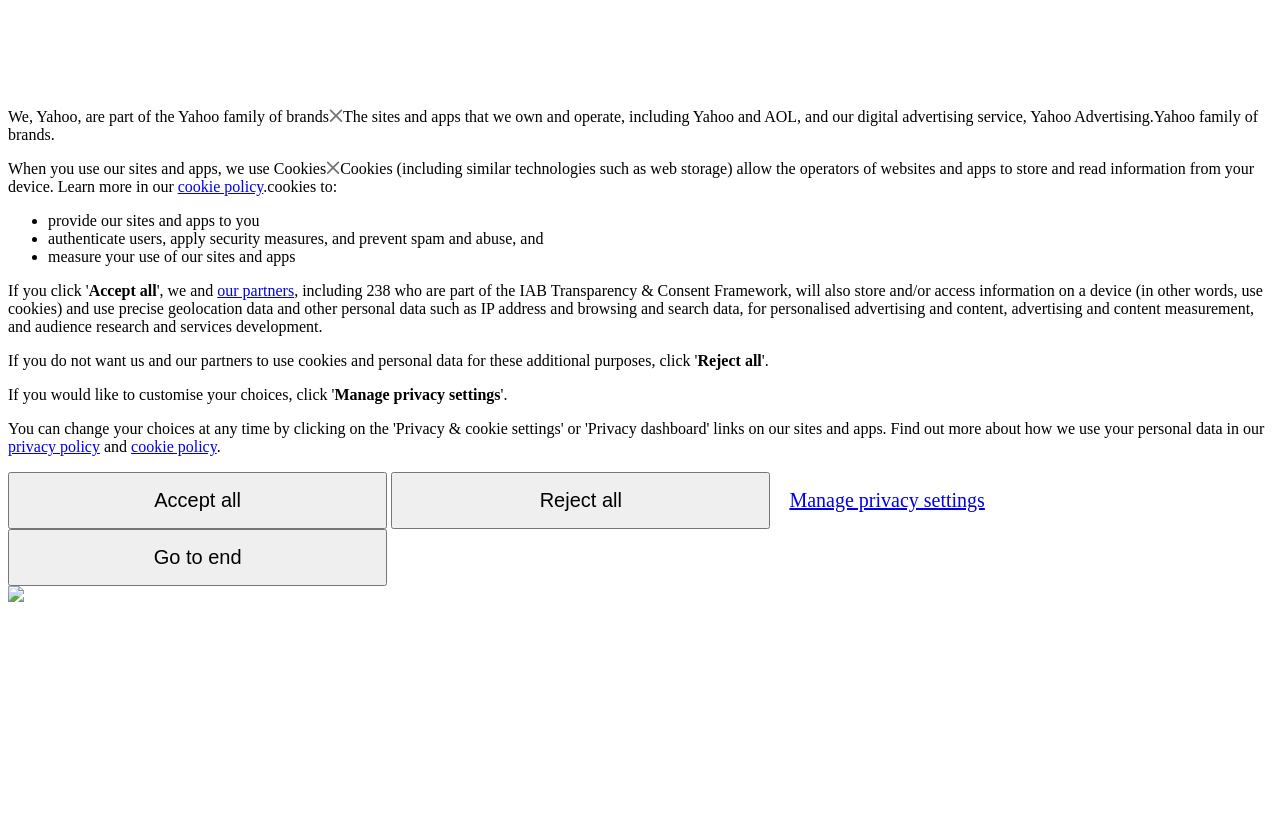Provide a thorough summary of the webpage.

This webpage appears to be a privacy policy or consent page for Yahoo. At the top, there is a brief introduction stating that Yahoo is part of the Yahoo family of brands. Below this, there is a section explaining how Yahoo uses cookies and other technologies to store and read information from devices. This section includes a link to the cookie policy.

The page then lists the purposes for which cookies are used, including providing sites and apps, authenticating users, applying security measures, and measuring site and app usage. Each of these points is marked with a bullet point.

Following this, there are three buttons: "Accept all", "Reject all", and "Manage privacy settings". The "Accept all" button is located near the top of the page, while the "Reject all" button is positioned below it. The "Manage privacy settings" button is located further down the page.

Additionally, there are links to the privacy policy and cookie policy at the bottom of the page. There is also an image at the very bottom of the page, although its contents are not specified. Overall, the page appears to be focused on informing users about Yahoo's use of cookies and other technologies, and providing options for managing privacy settings.